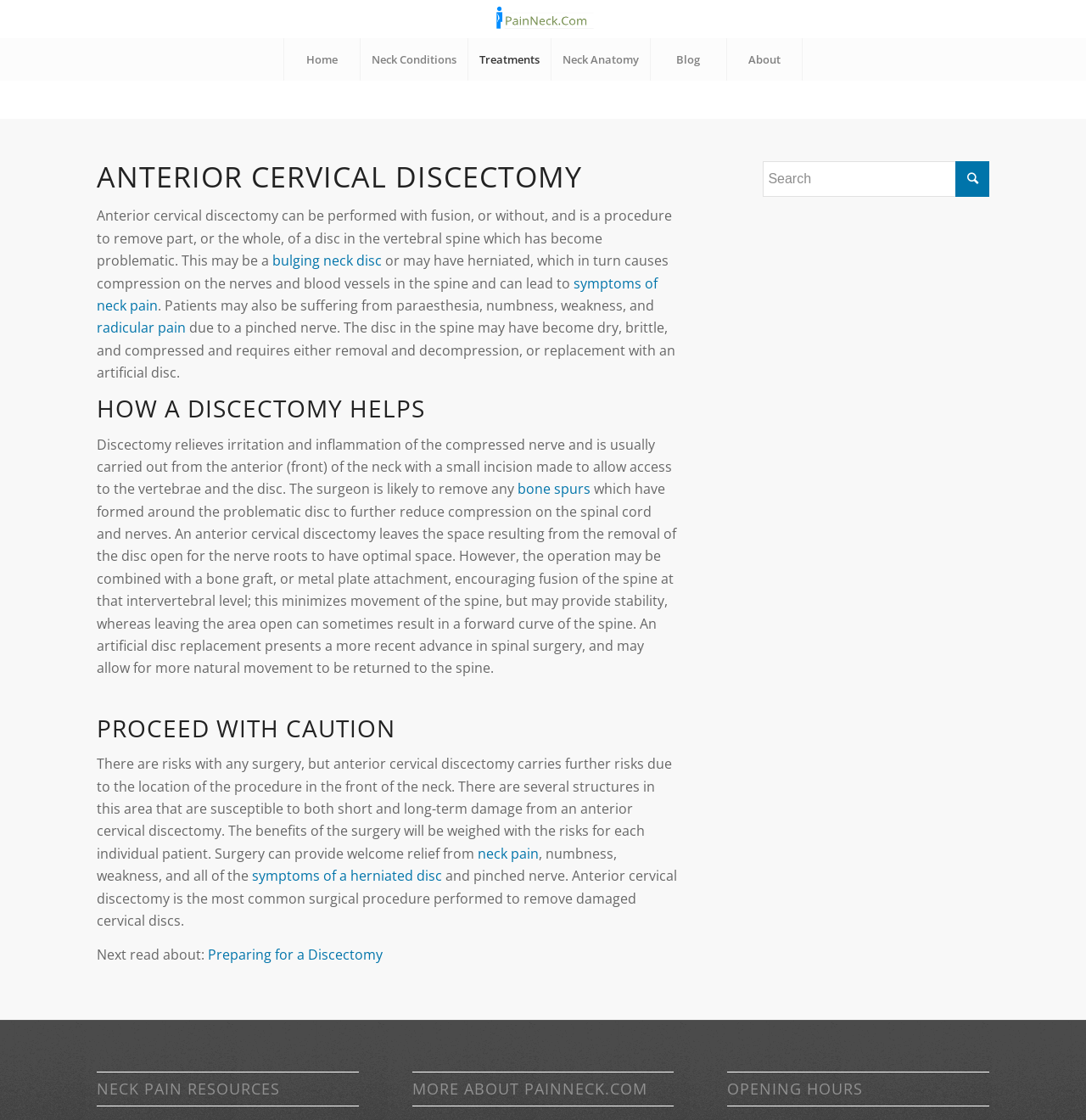Answer the following in one word or a short phrase: 
What are the symptoms of a herniated disc?

Neck pain, numbness, weakness